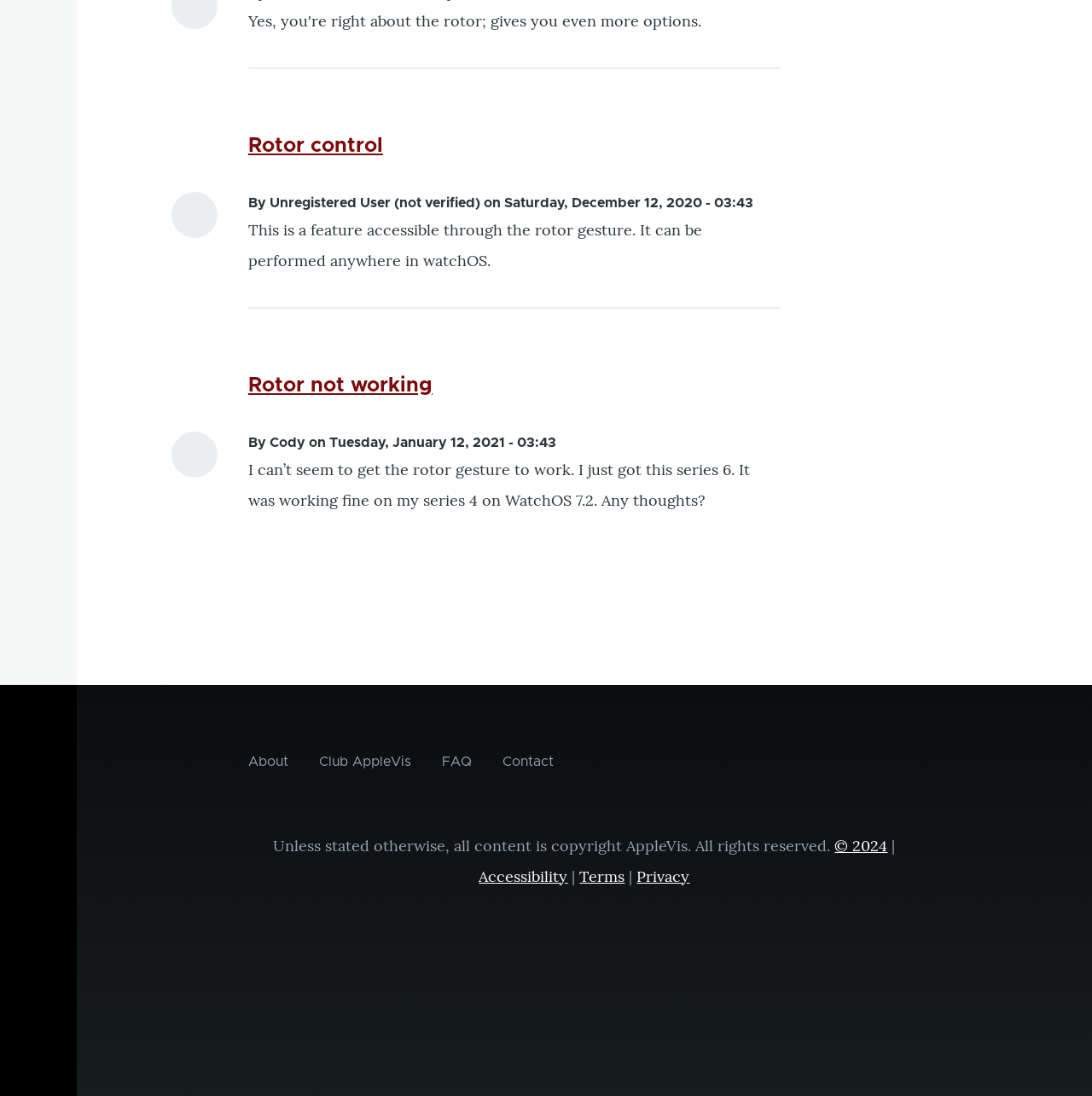Highlight the bounding box coordinates of the region I should click on to meet the following instruction: "Visit the About Us page".

None